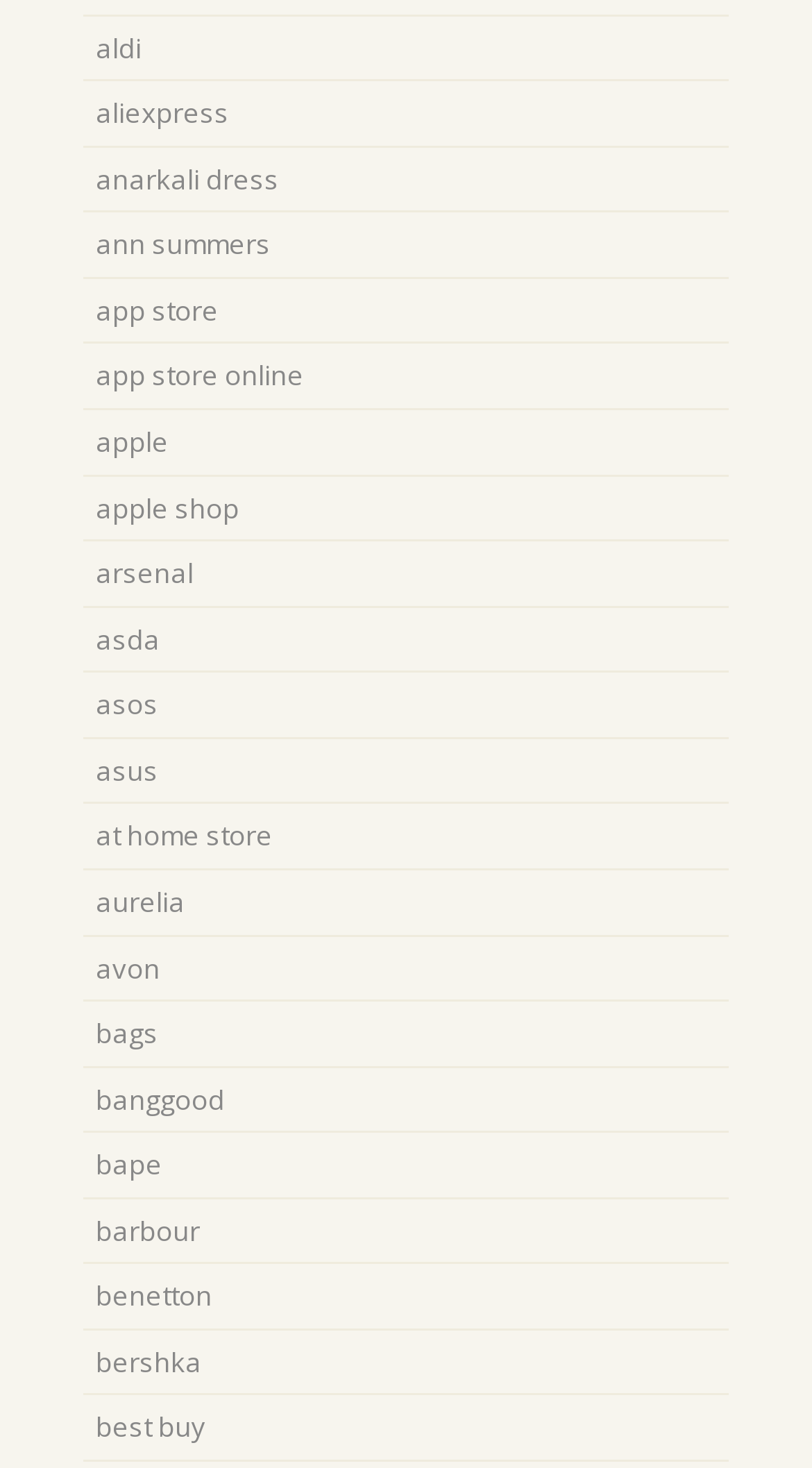Locate the bounding box coordinates of the element's region that should be clicked to carry out the following instruction: "visit aldi website". The coordinates need to be four float numbers between 0 and 1, i.e., [left, top, right, bottom].

[0.118, 0.019, 0.174, 0.045]